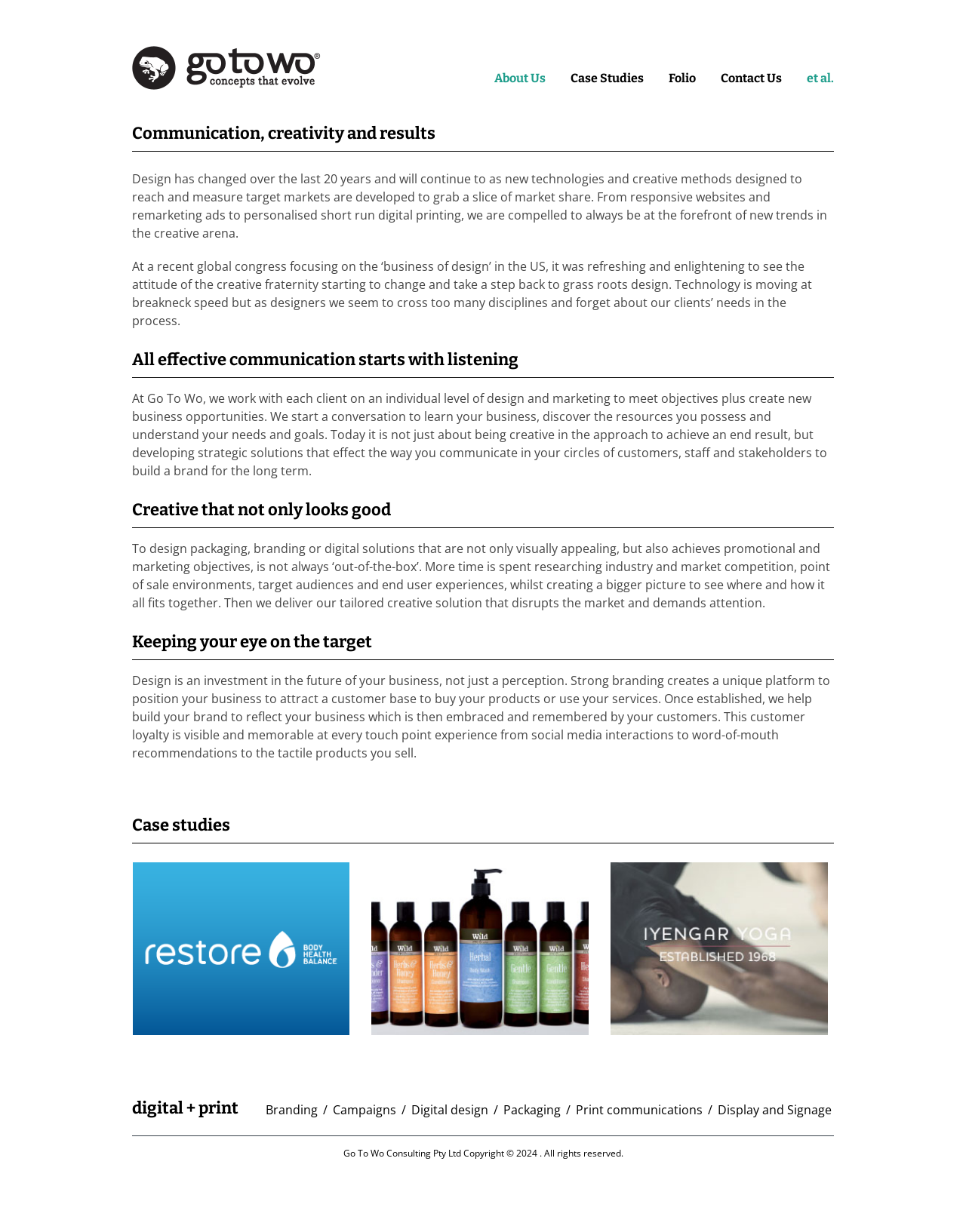Please identify the bounding box coordinates of the area that needs to be clicked to fulfill the following instruction: "Click on 'Folio'."

[0.692, 0.058, 0.72, 0.07]